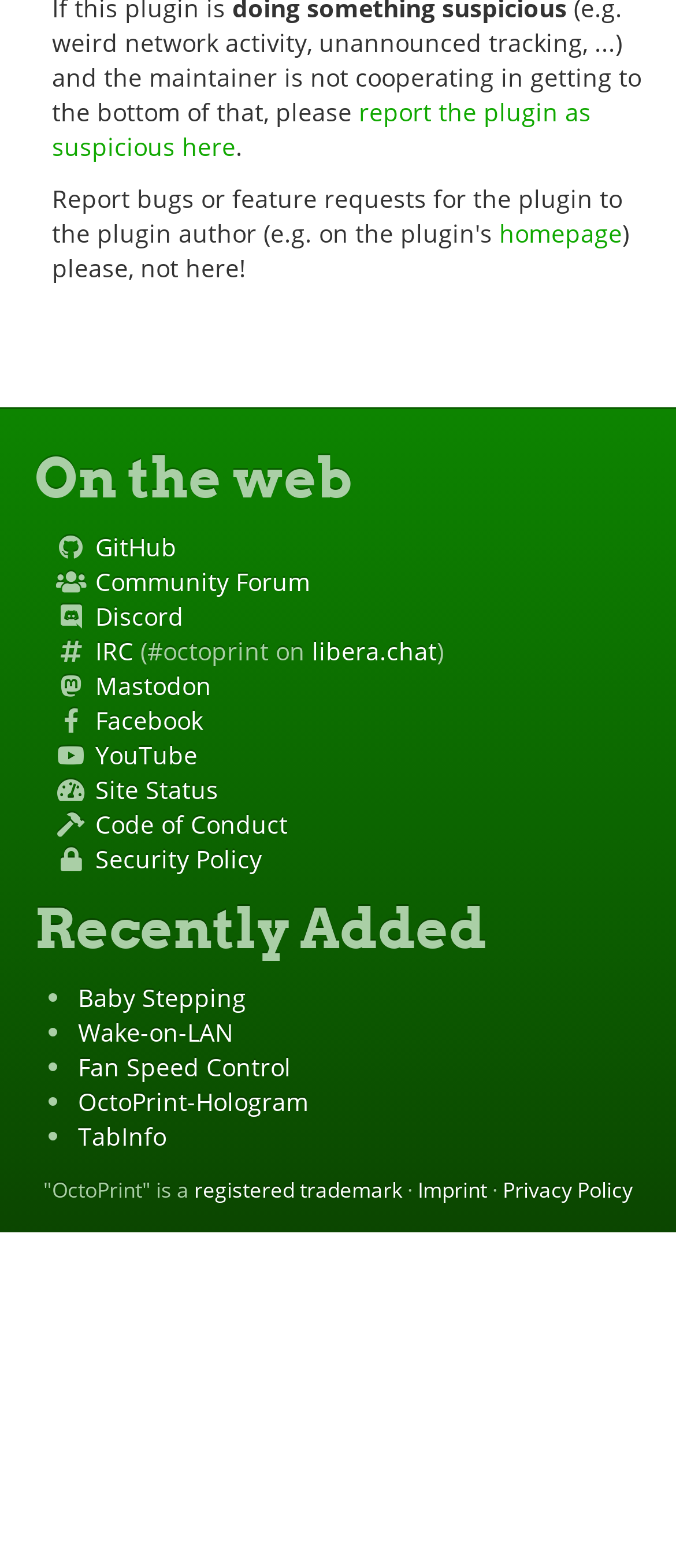Determine the coordinates of the bounding box for the clickable area needed to execute this instruction: "report the plugin as suspicious".

[0.077, 0.061, 0.885, 0.104]